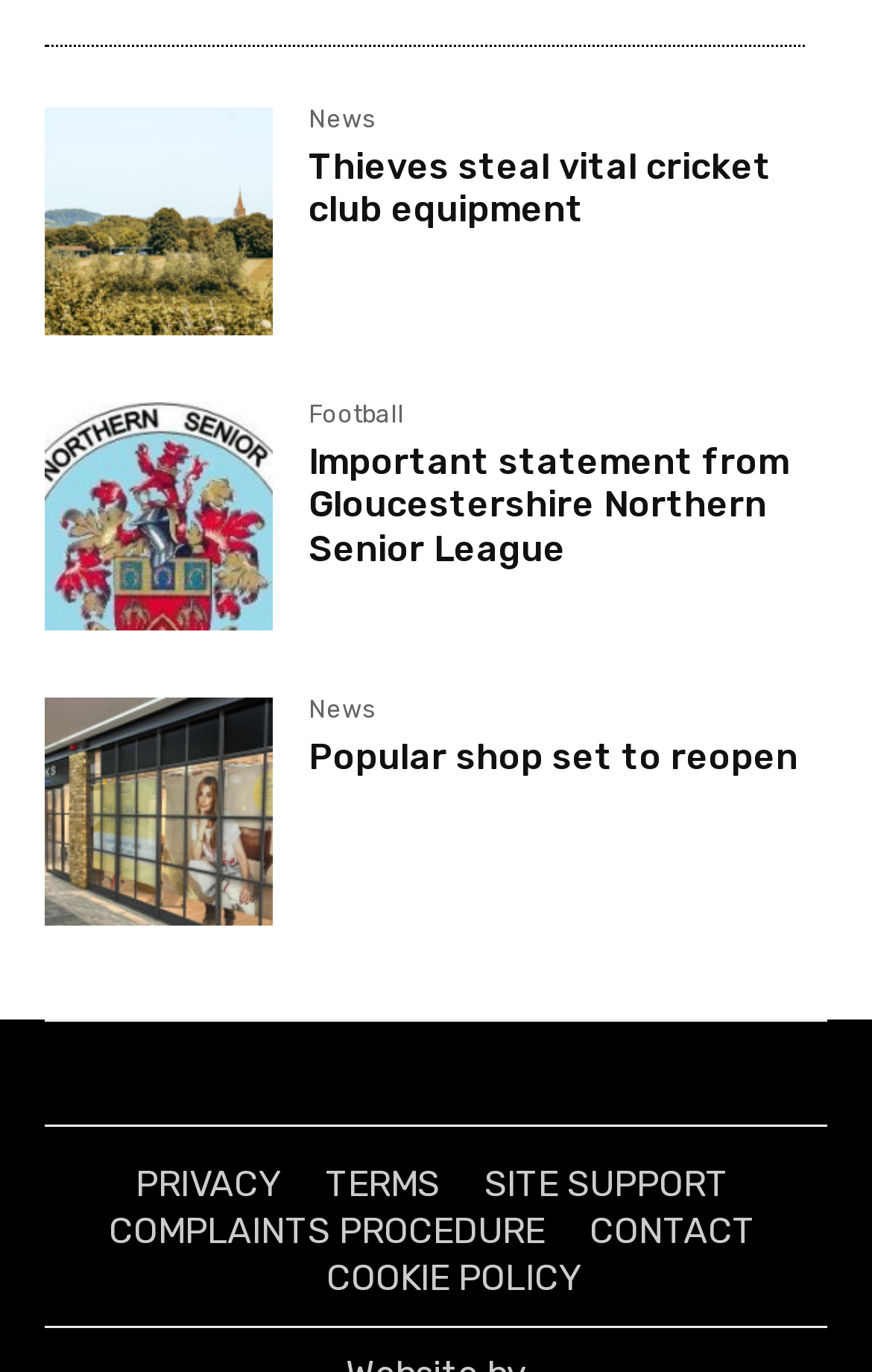How many news articles are displayed on the webpage?
Please provide a comprehensive answer based on the visual information in the image.

By analyzing the webpage, I found three news articles: 'Thieves steal vital cricket club equipment', 'Important statement from Gloucestershire Northern Senior League', and 'Popular shop set to reopen'.